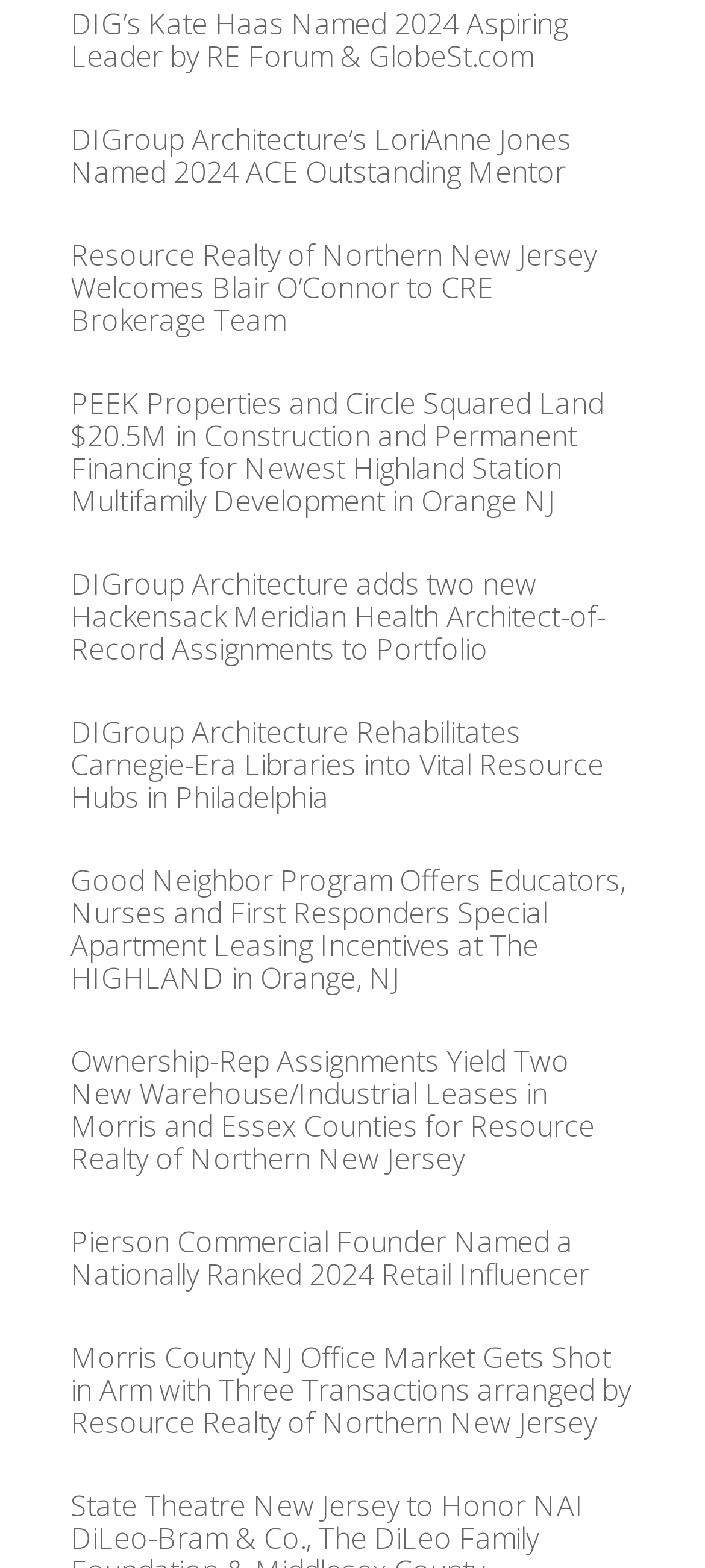Please find the bounding box coordinates of the element that must be clicked to perform the given instruction: "View news about Resource Realty of Northern New Jersey welcoming Blair O’Connor to CRE Brokerage Team". The coordinates should be four float numbers from 0 to 1, i.e., [left, top, right, bottom].

[0.1, 0.15, 0.846, 0.217]